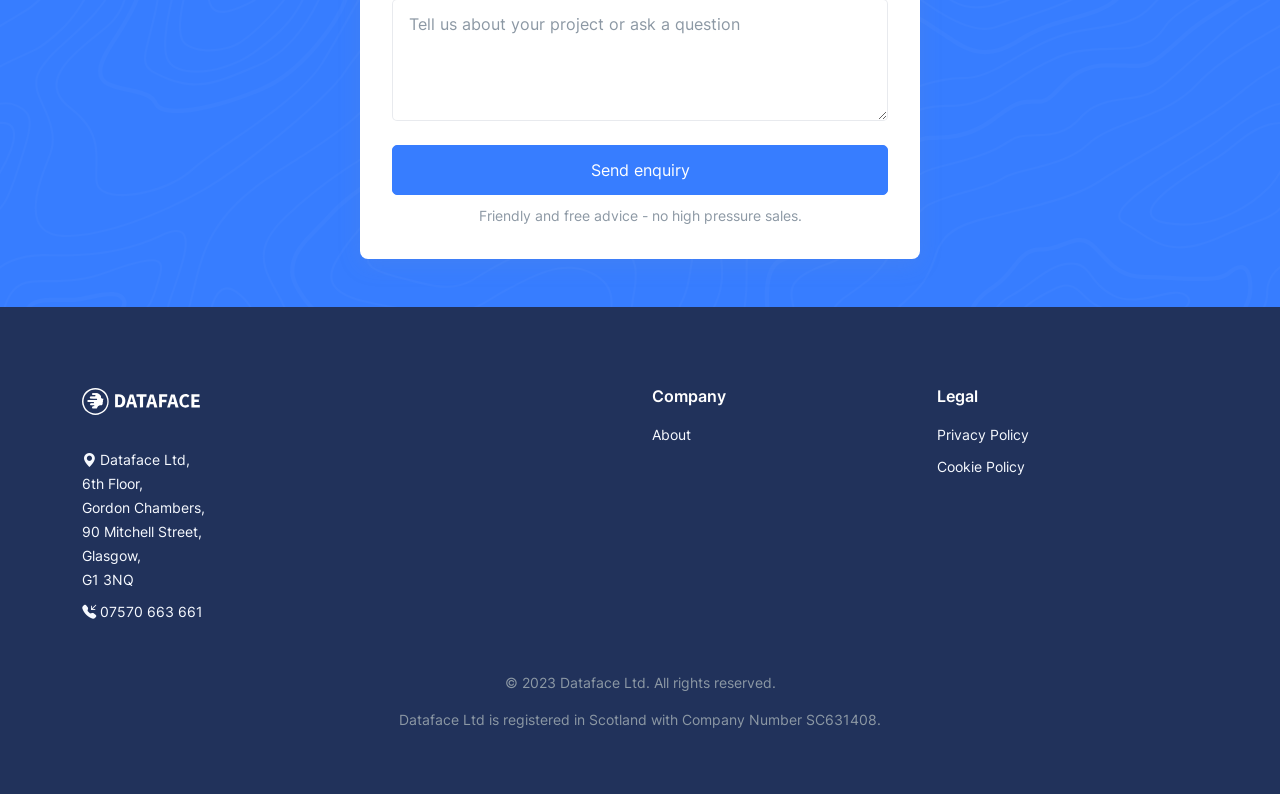Identify the bounding box of the UI component described as: "Privacy Policy".

[0.732, 0.537, 0.804, 0.558]